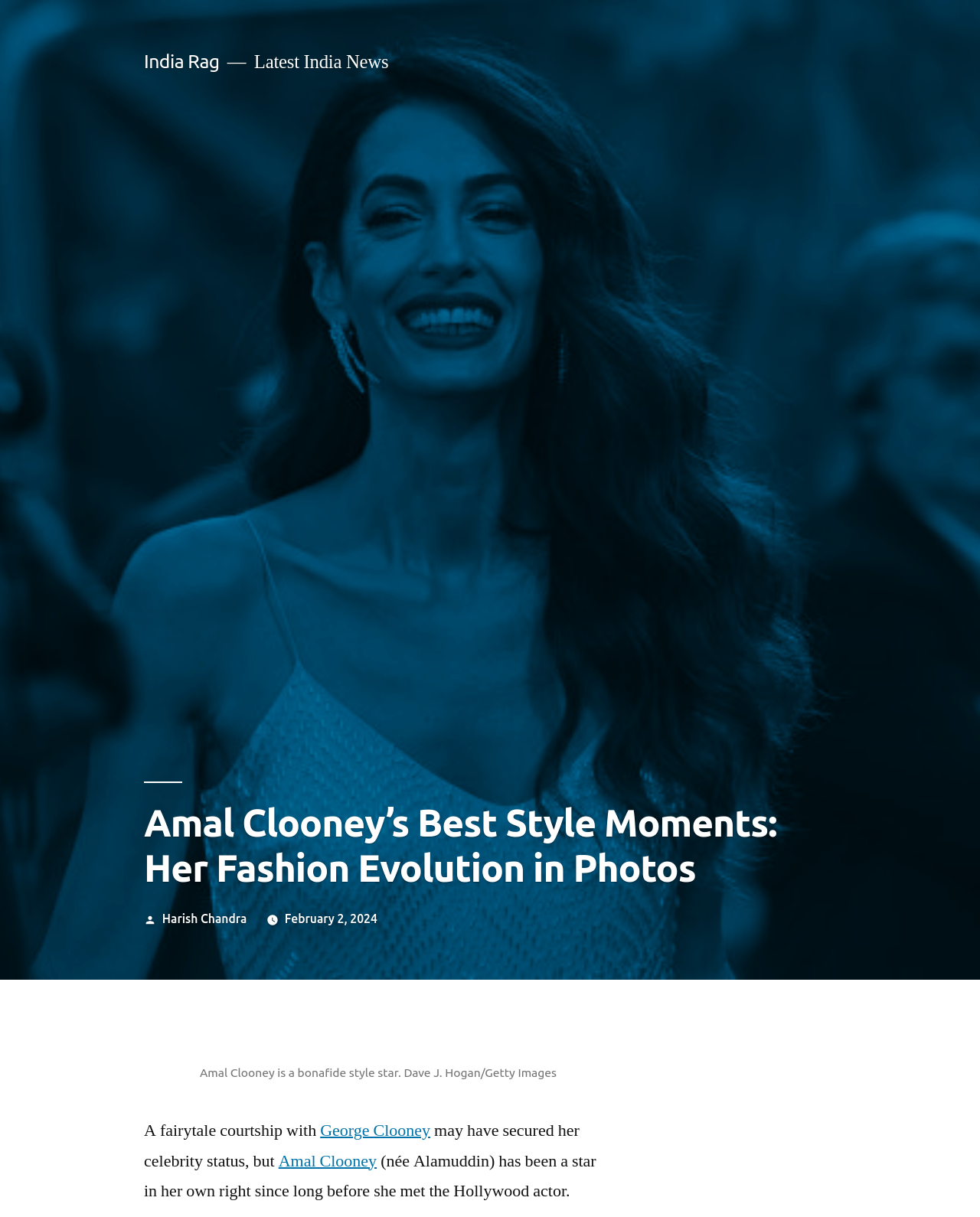Please determine the headline of the webpage and provide its content.

Amal Clooney’s Best Style Moments: Her Fashion Evolution in Photos